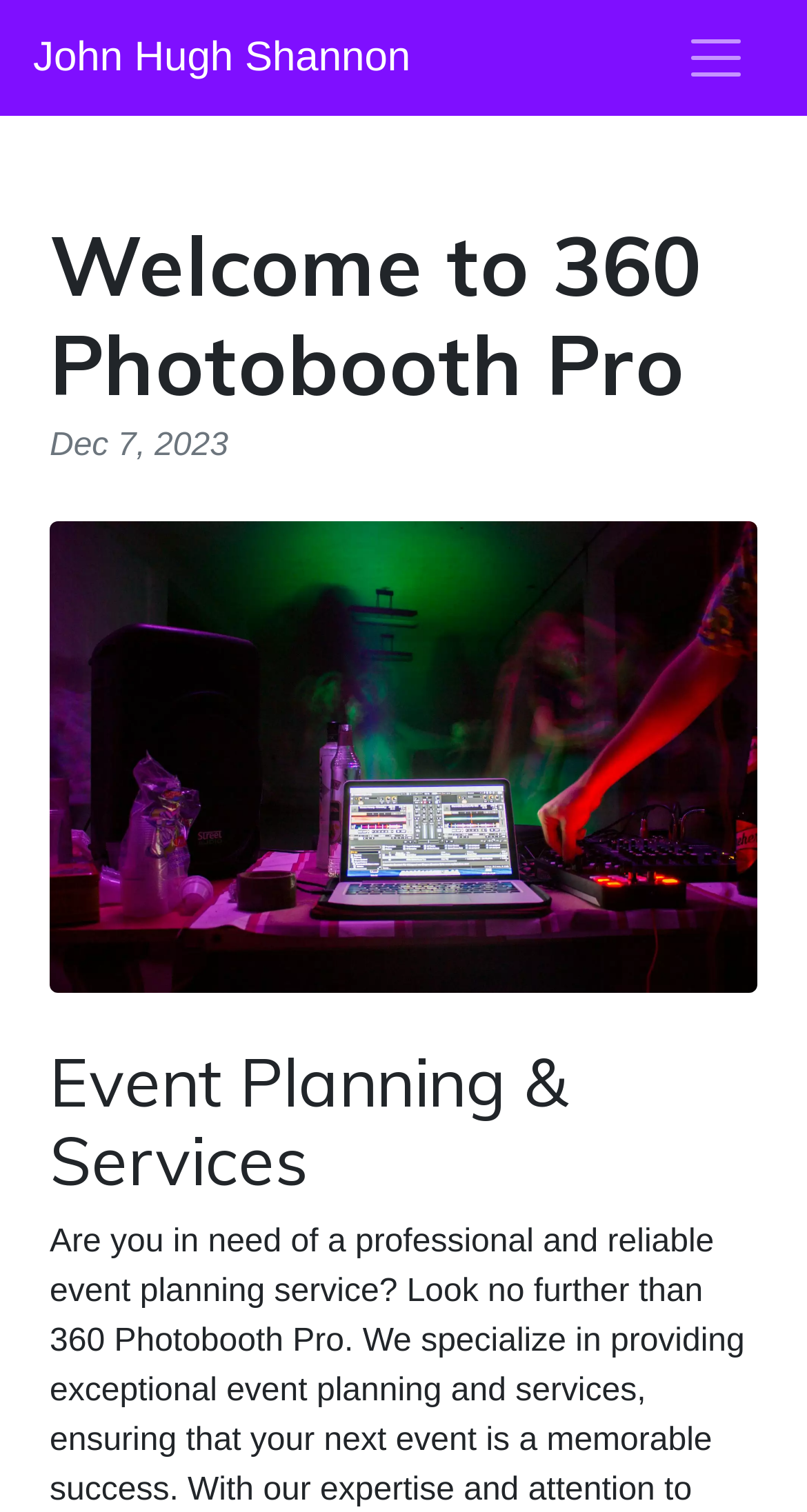What is the main service offered by 360 Photobooth Pro?
Give a one-word or short-phrase answer derived from the screenshot.

Event Planning & Services